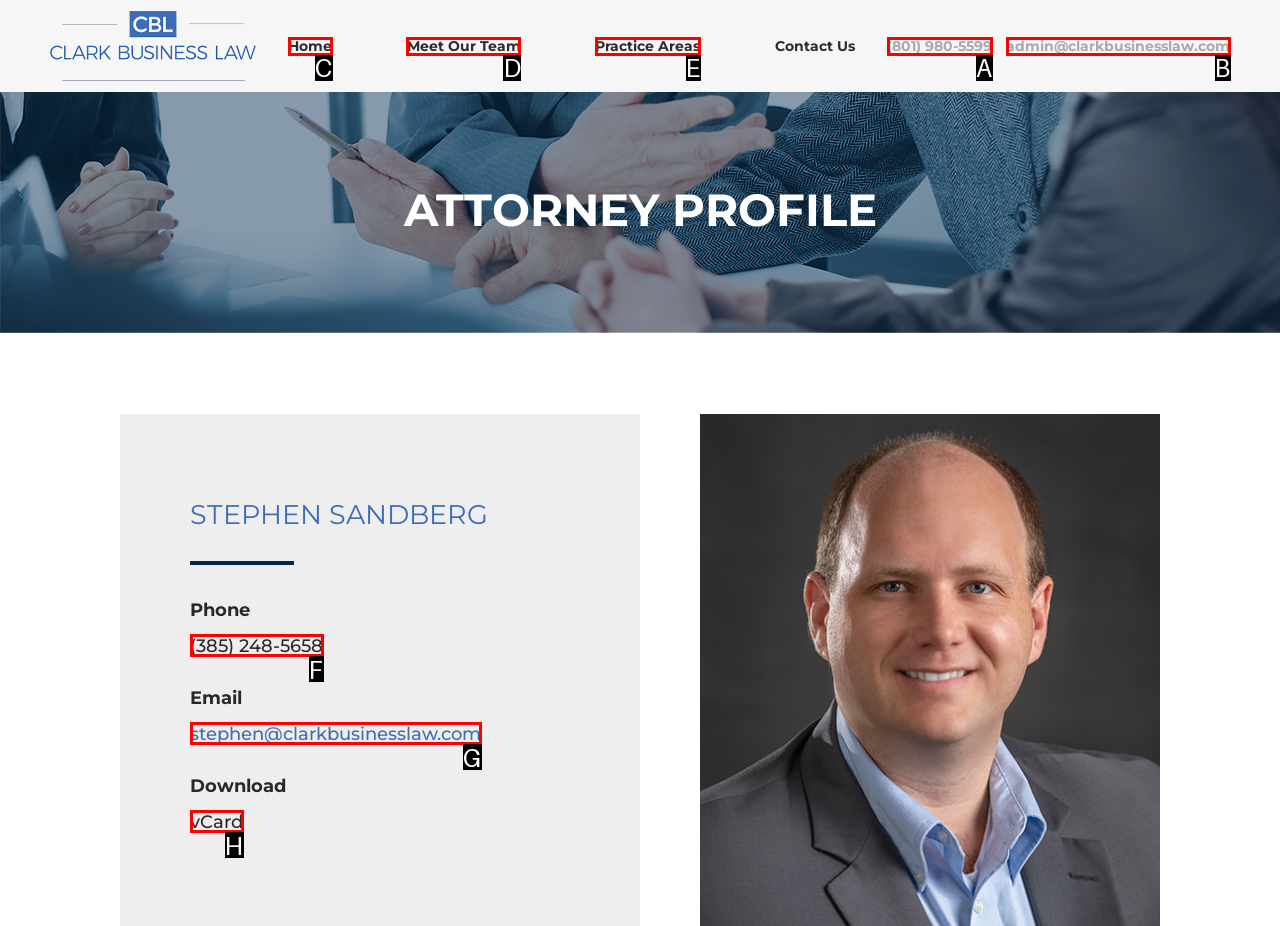Select the HTML element that matches the description: LIVE AT UNSOED
Respond with the letter of the correct choice from the given options directly.

None